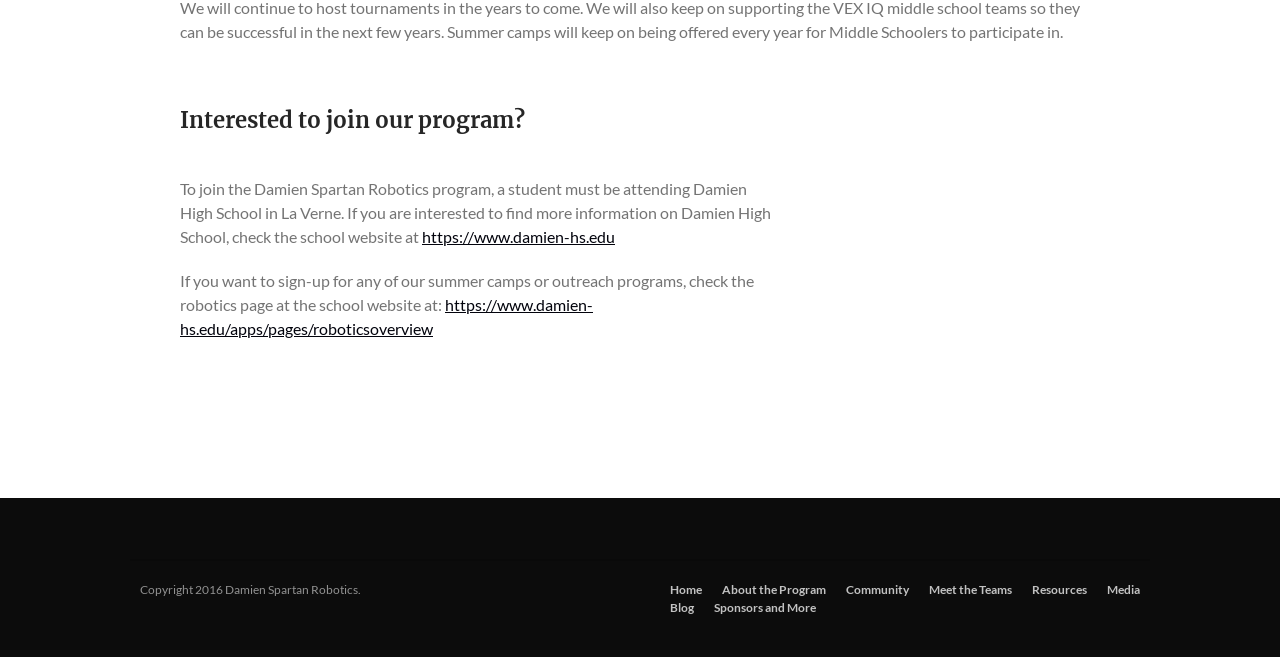Please reply to the following question with a single word or a short phrase:
What is the name of the high school mentioned?

Damien High School